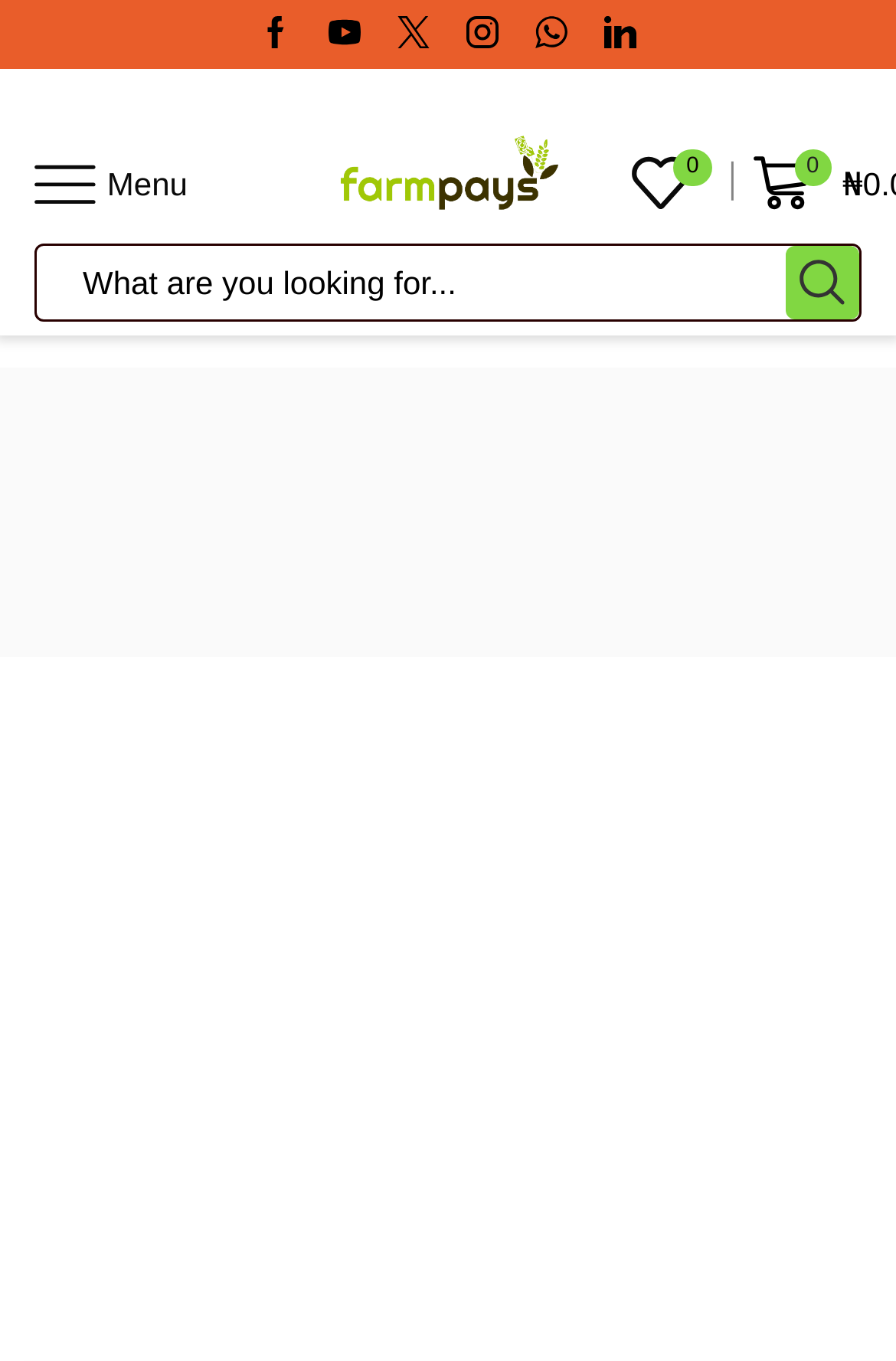Could you specify the bounding box coordinates for the clickable section to complete the following instruction: "Click on Facebook link"?

[0.29, 0.012, 0.326, 0.039]